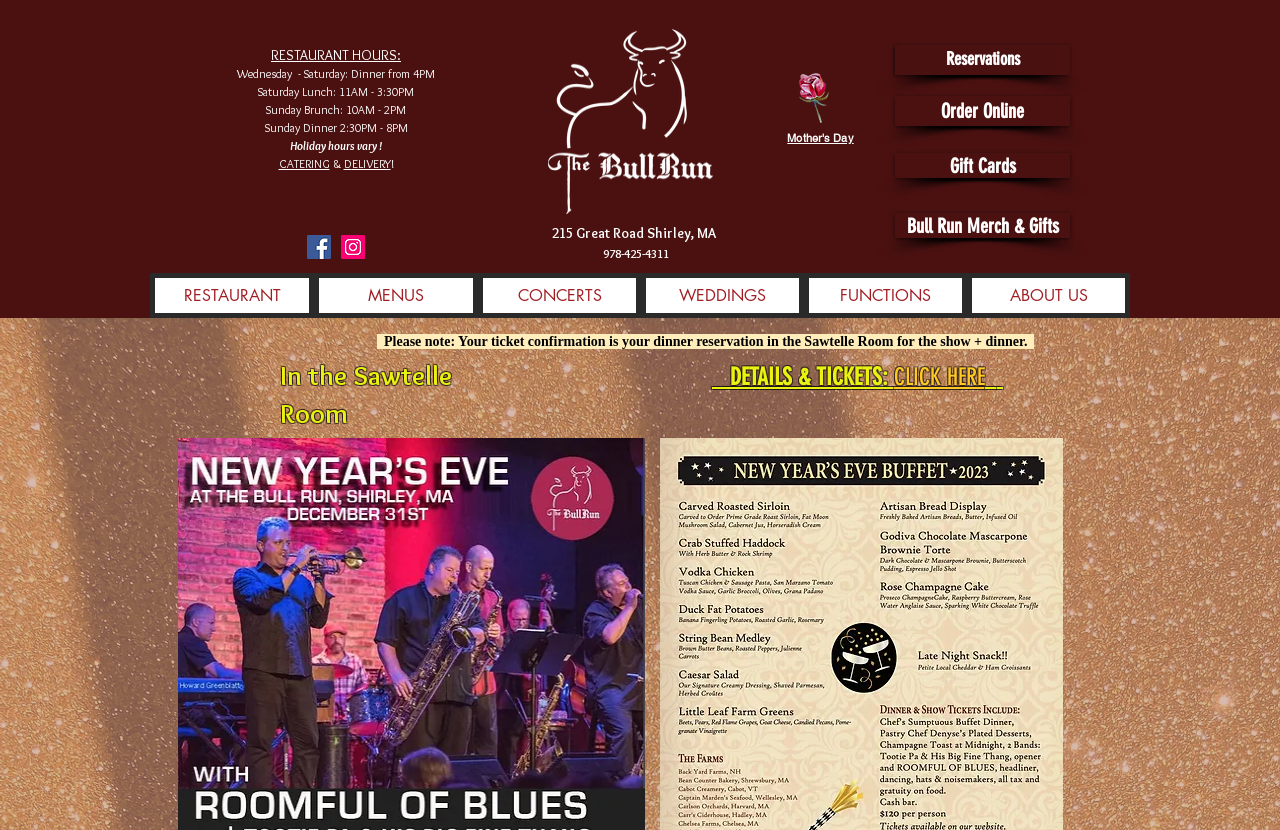Given the element description: "Order Online", predict the bounding box coordinates of this UI element. The coordinates must be four float numbers between 0 and 1, given as [left, top, right, bottom].

[0.699, 0.116, 0.836, 0.152]